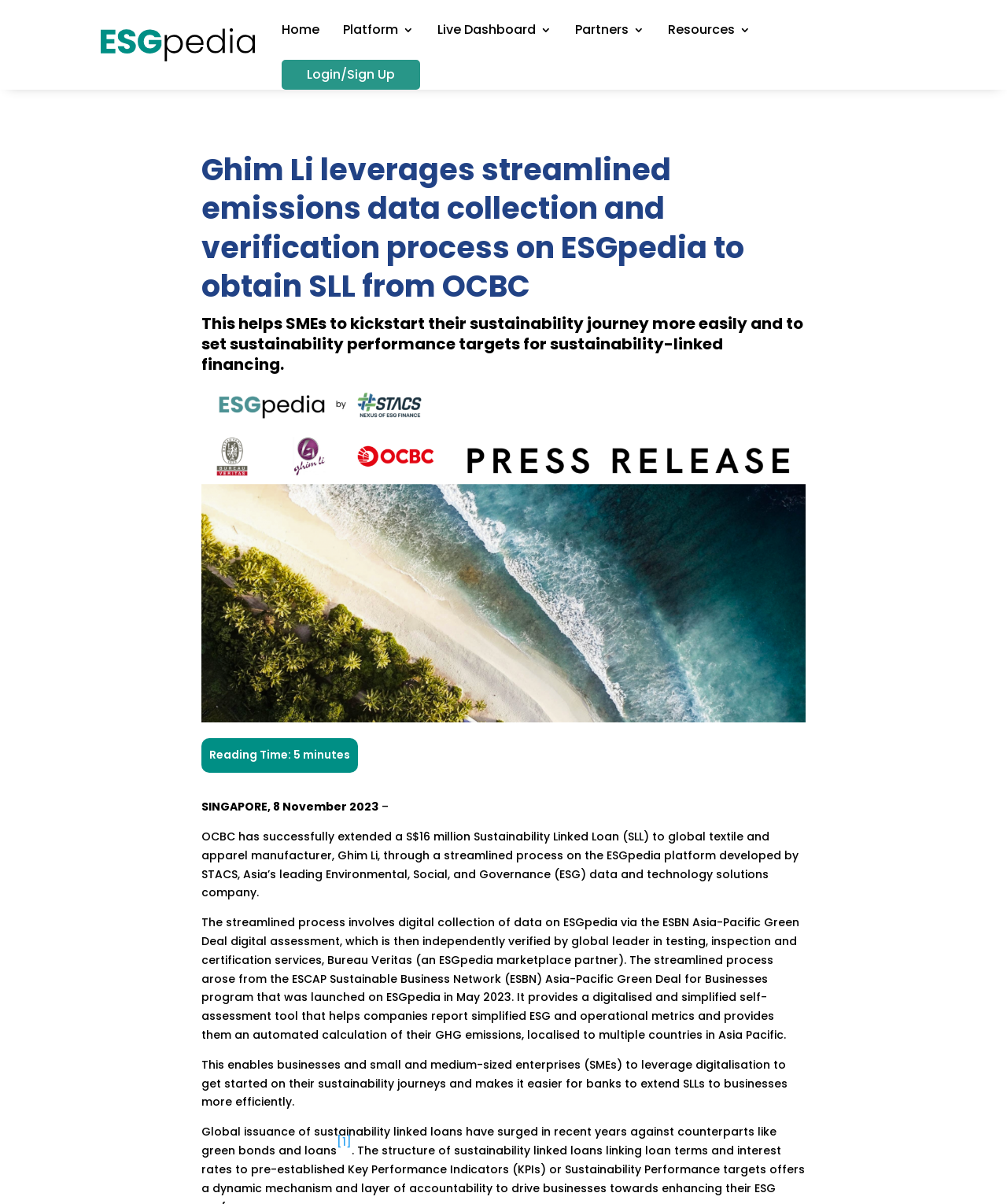From the element description Login/Sign Up, predict the bounding box coordinates of the UI element. The coordinates must be specified in the format (top-left x, top-left y, bottom-right x, bottom-right y) and should be within the 0 to 1 range.

[0.28, 0.05, 0.418, 0.075]